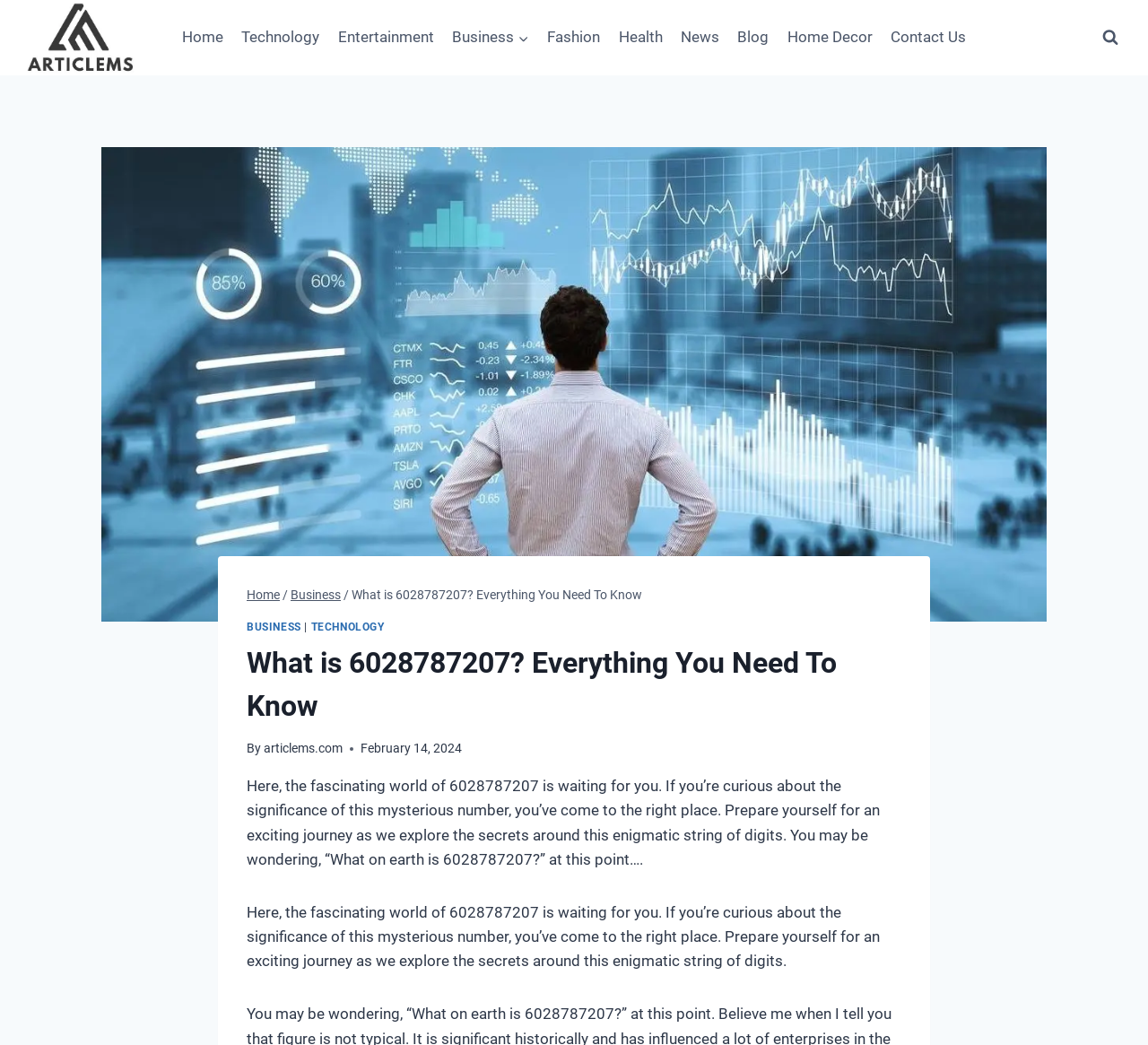Find the bounding box coordinates for the area that must be clicked to perform this action: "Click on the Articlems.com link".

[0.019, 0.0, 0.12, 0.072]